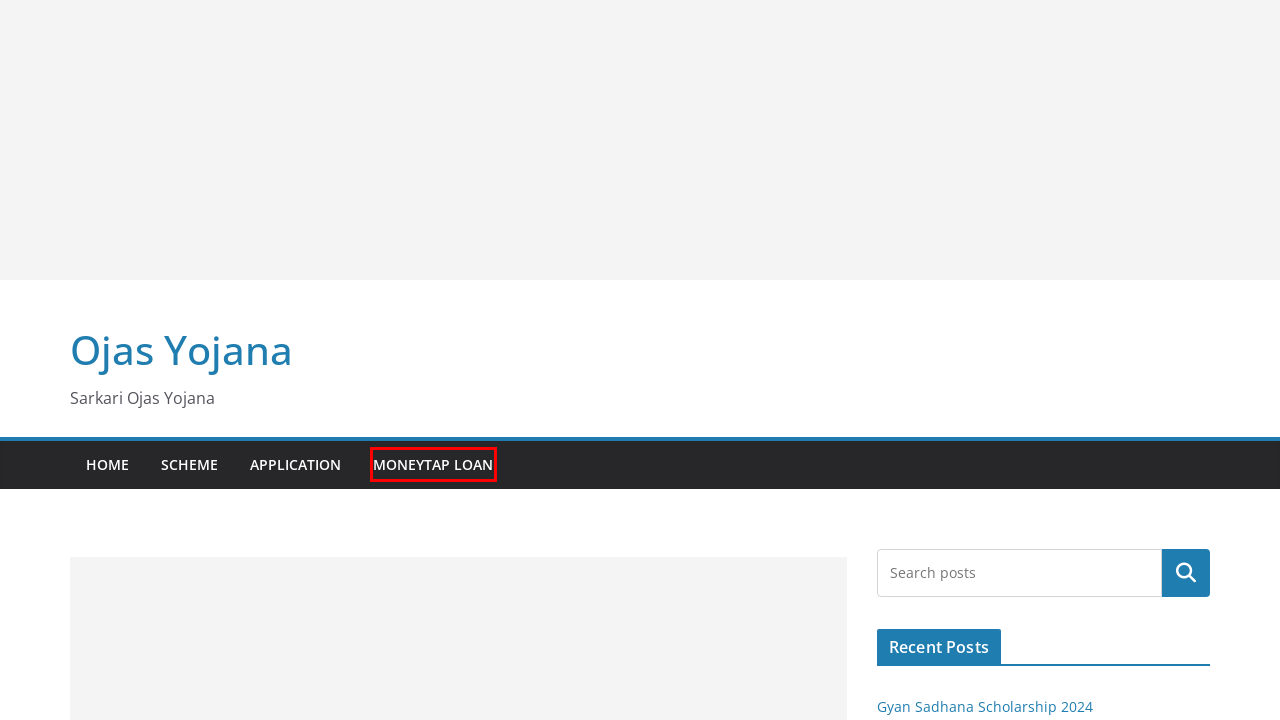You have a screenshot of a webpage with an element surrounded by a red bounding box. Choose the webpage description that best describes the new page after clicking the element inside the red bounding box. Here are the candidates:
A. Month: February 2023 - Ojas Yojana
B. Category: Scheme - Ojas Yojana
C. Gyan Sadhana Scholarship 2024 - Ojas Yojana
D. Category: Uncategorized - Ojas Yojana
E. Category: MoneyTap Loan - Ojas Yojana
F. Ojas Yojana - Sarkari Ojas Yojana
G. Vahan Akasmat Sahay Yojana - Ojas Yojana
H. Category: Application - Ojas Yojana

E